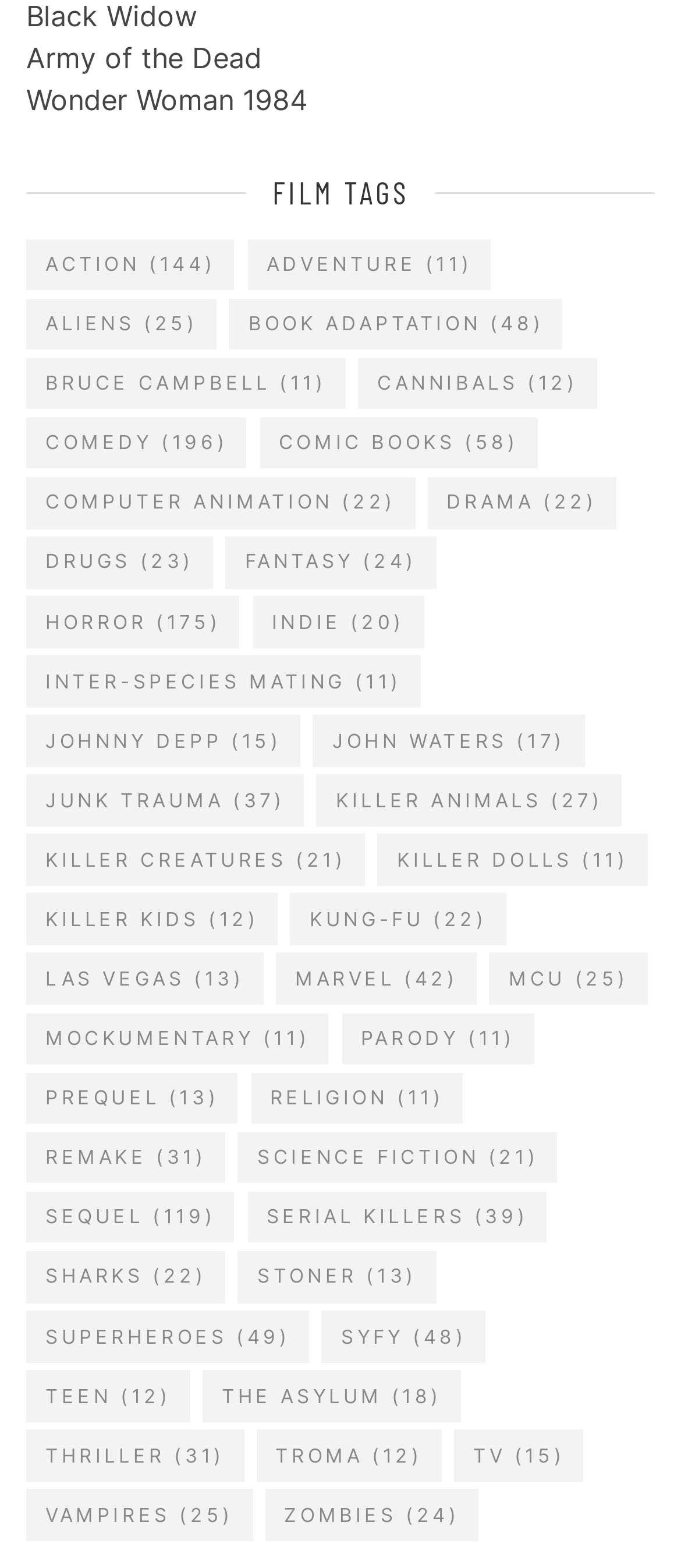Could you highlight the region that needs to be clicked to execute the instruction: "Click on the 'Action (144 items)' link"?

[0.038, 0.152, 0.345, 0.185]